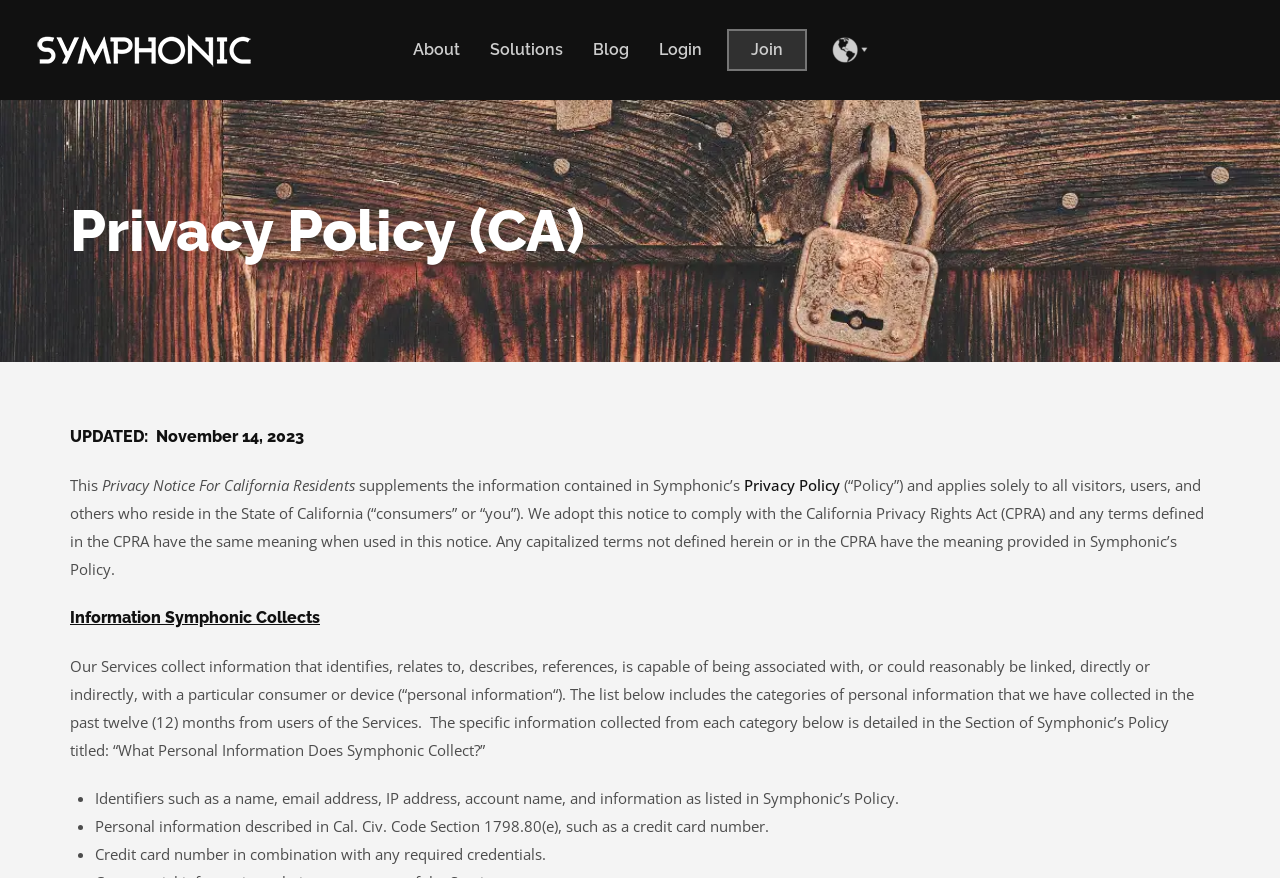Can you find and provide the main heading text of this webpage?

Privacy Policy (CA)